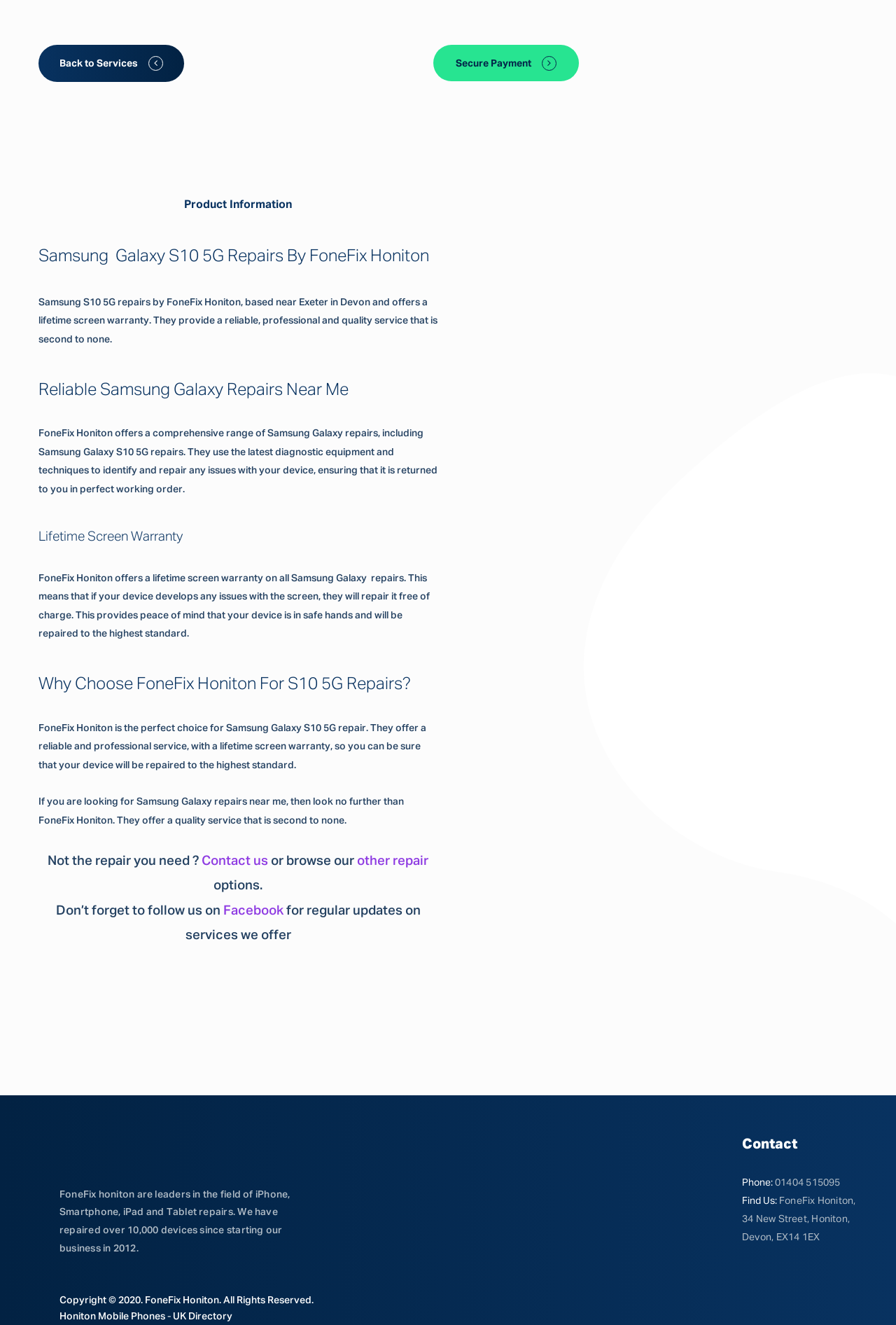Locate the coordinates of the bounding box for the clickable region that fulfills this instruction: "Contact us".

[0.225, 0.645, 0.299, 0.655]